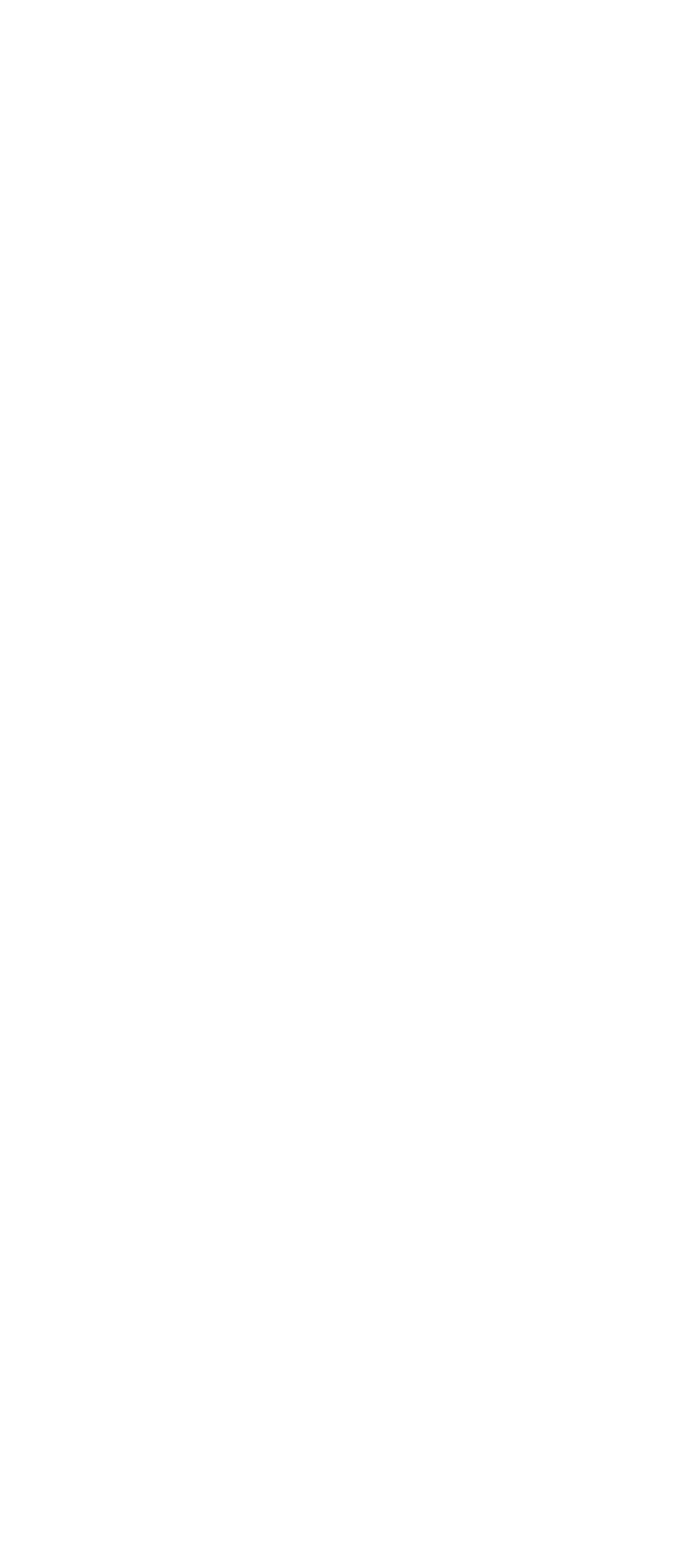What is the purpose of the checkboxes?
Provide a thorough and detailed answer to the question.

The checkboxes are part of the 'How Can We Help?' group and are labeled as 'Insurance Claim', 'Homeowner Claim', 'Franchise Information', and 'Other Information'. These checkboxes seem to be used to select the type of help or information the user needs.